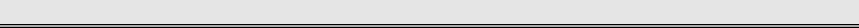Analyze the image and describe all the key elements you observe.

This image features a streamlined header for a photo gallery titled "AMAZING RACE ASIA 4 PHILIPPINE EPISODE," showcased by photographer Jojie Alcantara. This header serves as a navigation element, allowing viewers to access various sections like "photo sharing and upload," "picture albums," and "popular photos," all of which are aligned in a clean, organized fashion. The layout emphasizes simplicity and ease of access, inviting users to explore the visual content related to the Amazing Race Asia series as it takes place in the Philippines. The overall design reflects a user-friendly approach to photo sharing, catering to fans and visitors eager to view the latest updates from the show.